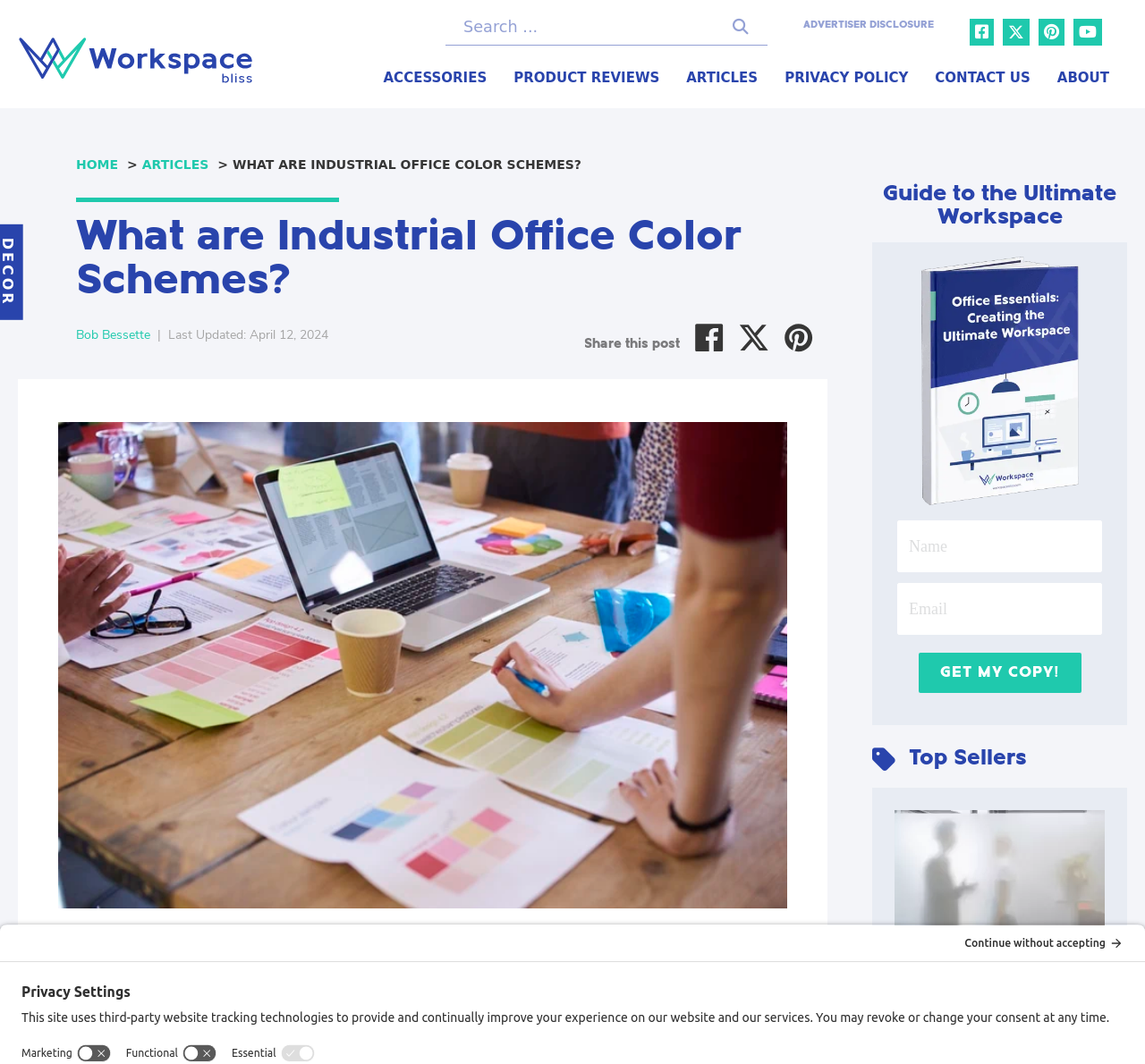Respond to the question below with a concise word or phrase:
What is the topic of the article?

Industrial Office Color Schemes